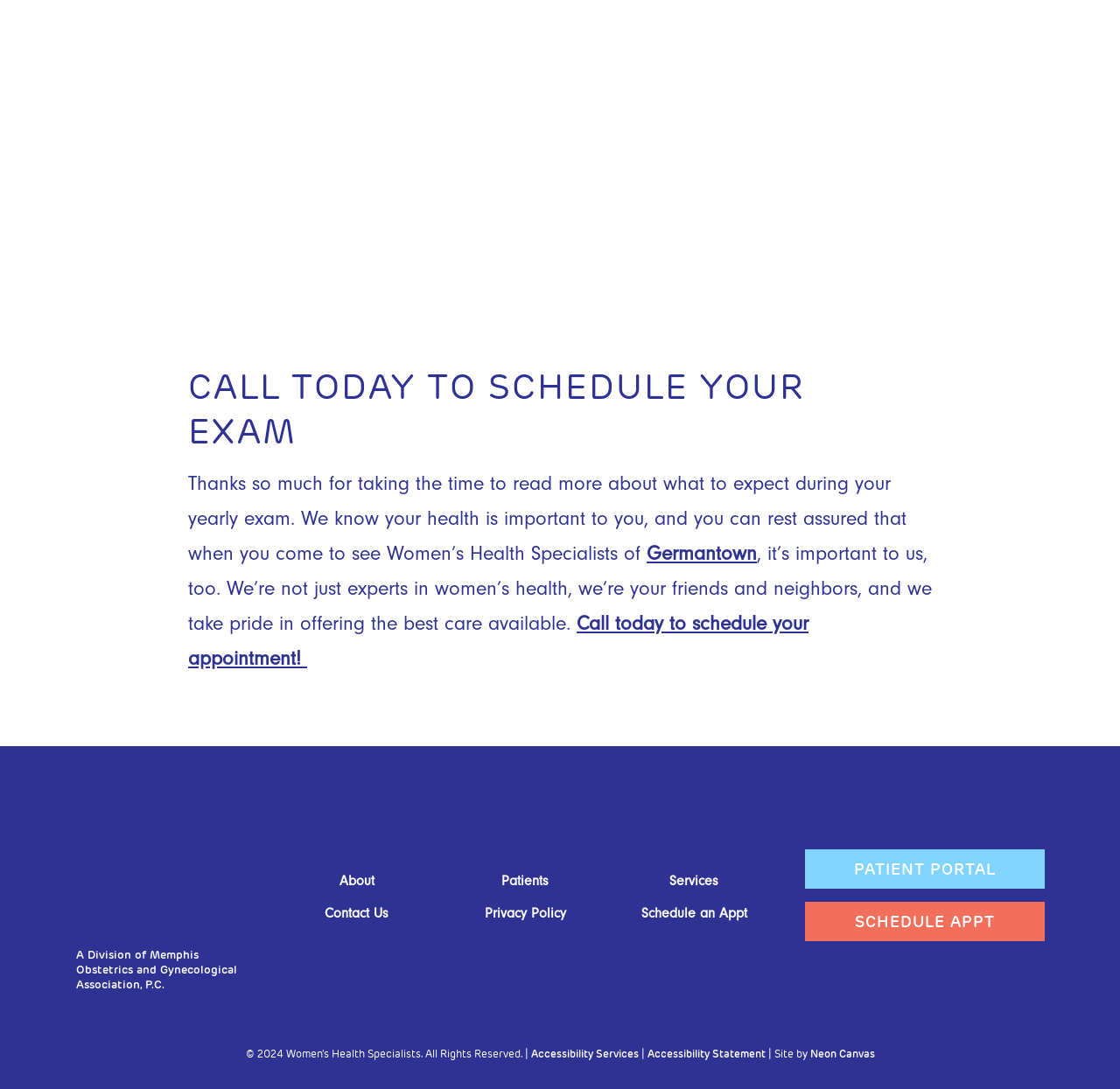Use a single word or phrase to answer this question: 
What is the purpose of the 'Schedule an Appt' link?

To schedule an appointment